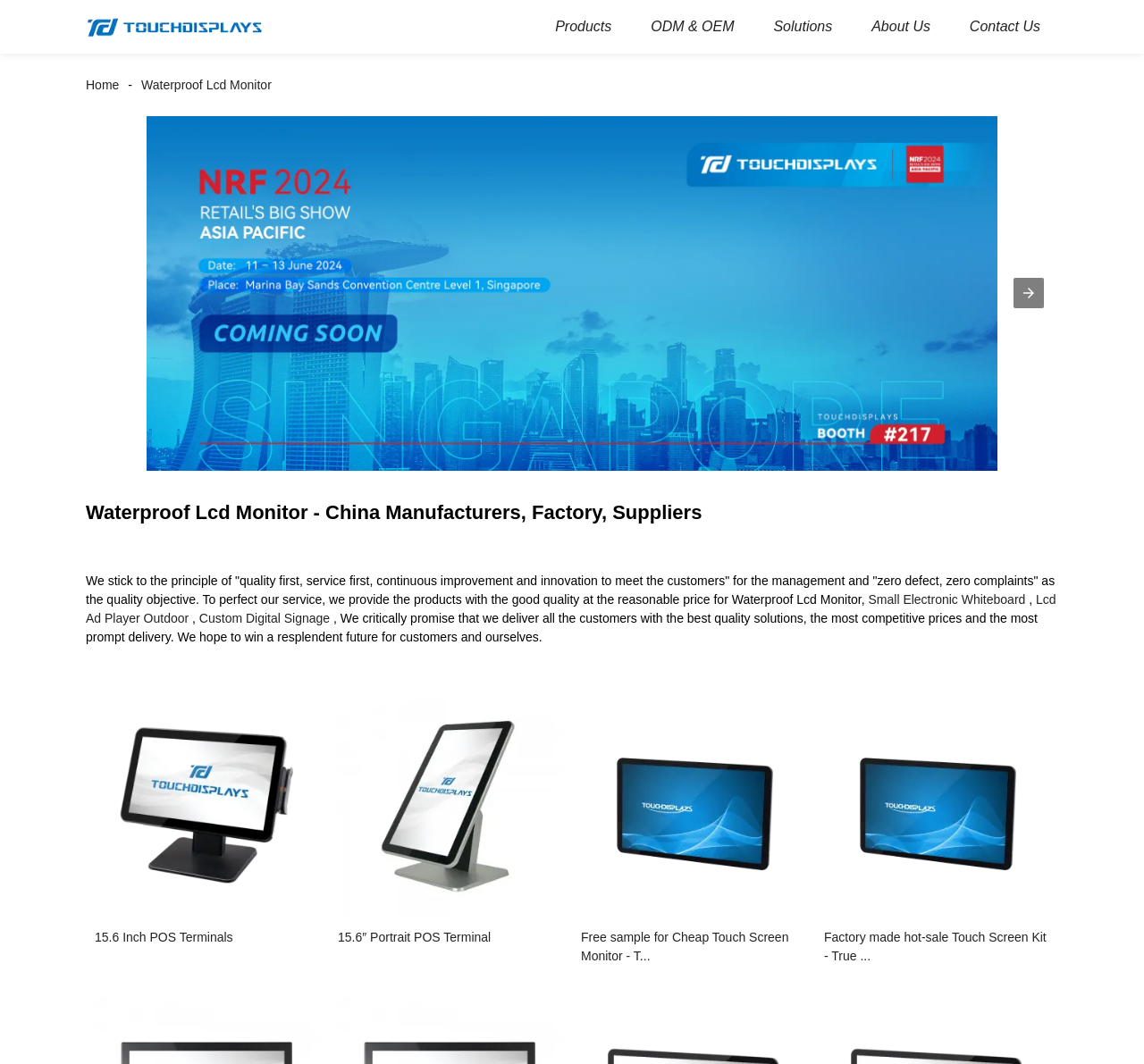Please identify the bounding box coordinates of the element that needs to be clicked to perform the following instruction: "View company profile".

None